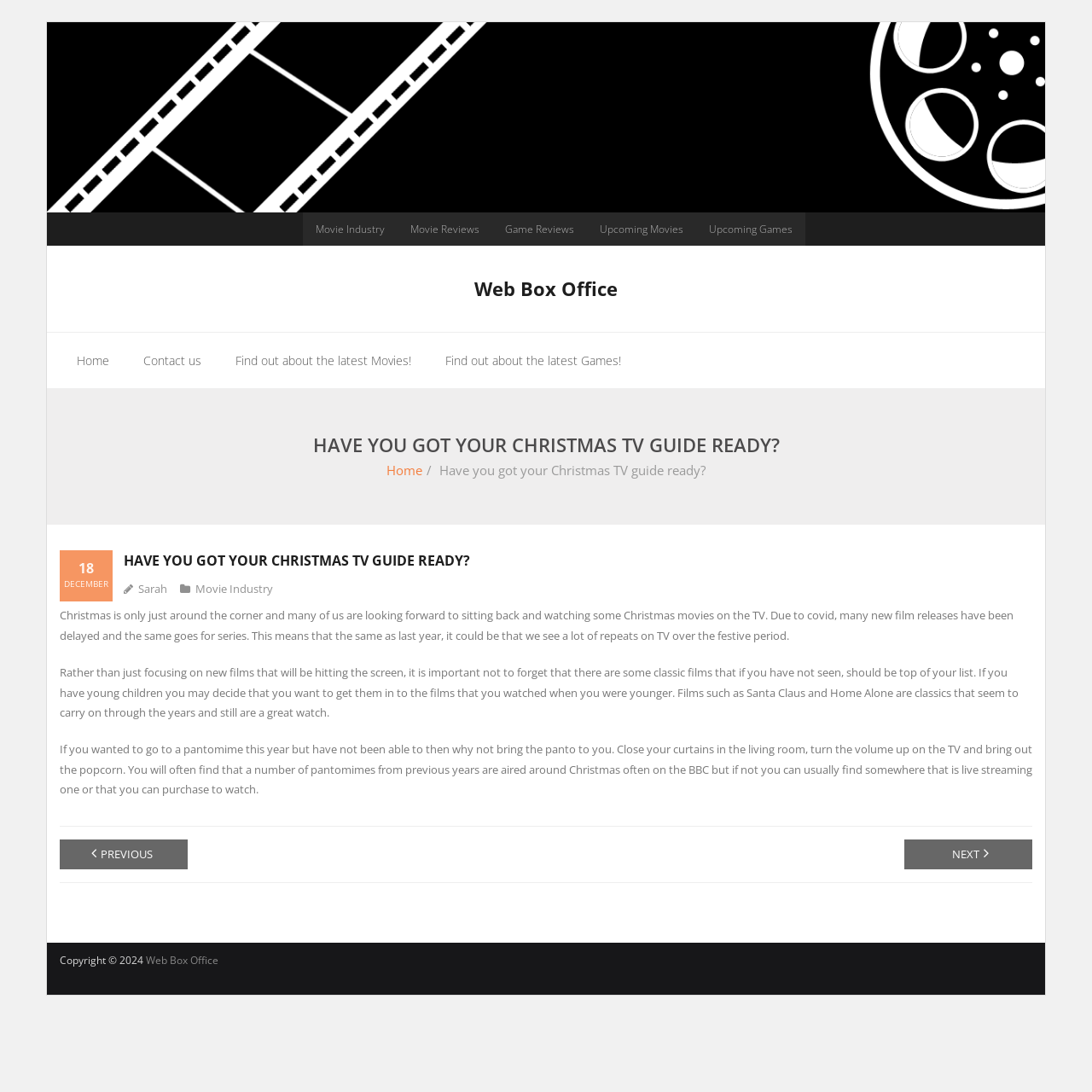Please identify the bounding box coordinates of the region to click in order to complete the given instruction: "Go to the 'Upcoming Movies' page". The coordinates should be four float numbers between 0 and 1, i.e., [left, top, right, bottom].

[0.538, 0.194, 0.638, 0.225]